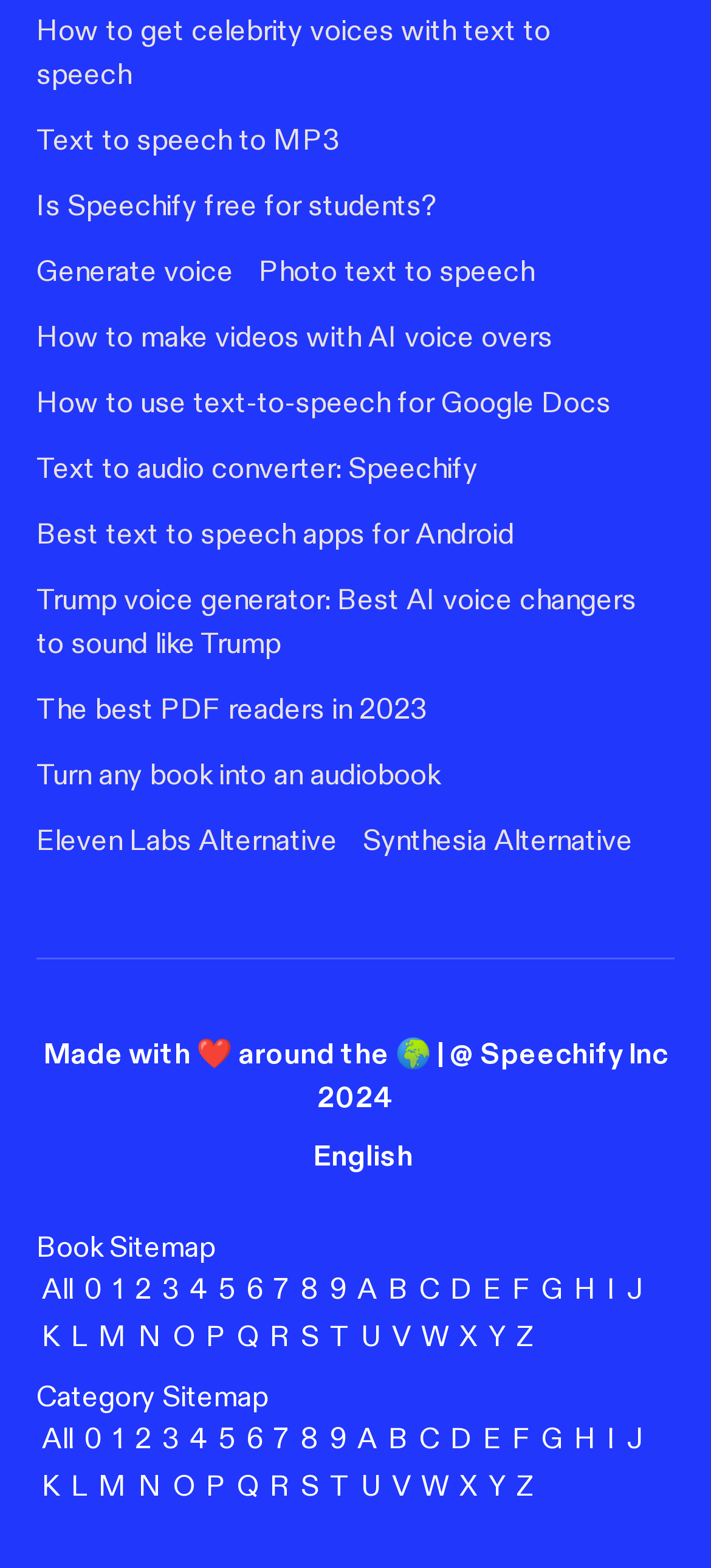Determine the bounding box coordinates of the target area to click to execute the following instruction: "Click on 'How to get celebrity voices with text to speech'."

[0.051, 0.009, 0.774, 0.06]